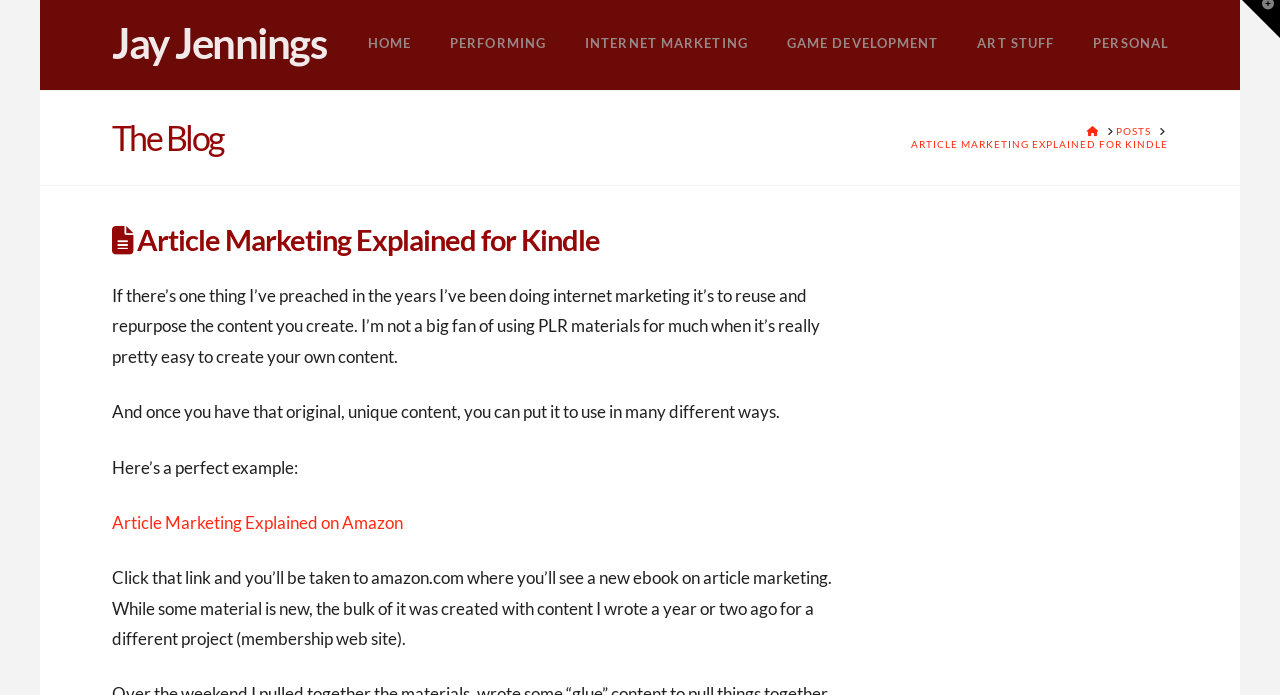Based on the image, please respond to the question with as much detail as possible:
What is the relationship between the content on Amazon and the author's previous project?

According to the text, the author has reused content from a previous project (a membership website) to create a new ebook on article marketing on Amazon, as mentioned in the link 'Article Marketing Explained on Amazon'.